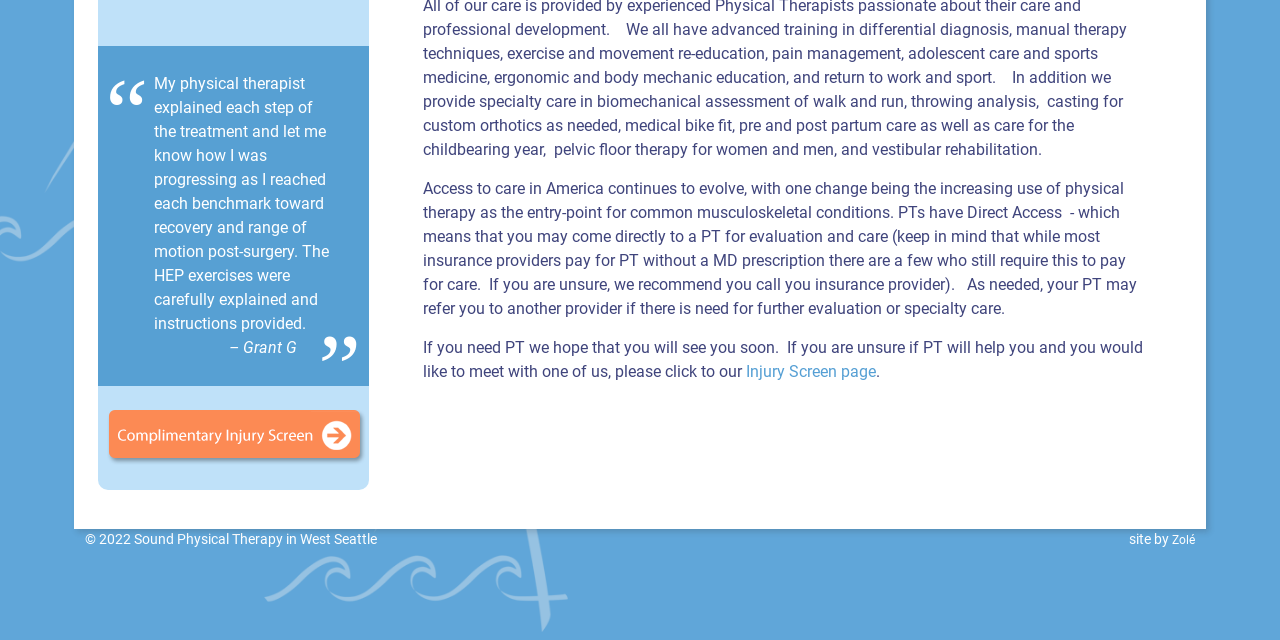Identify the bounding box for the UI element that is described as follows: "Injury Screen page".

[0.583, 0.566, 0.684, 0.596]